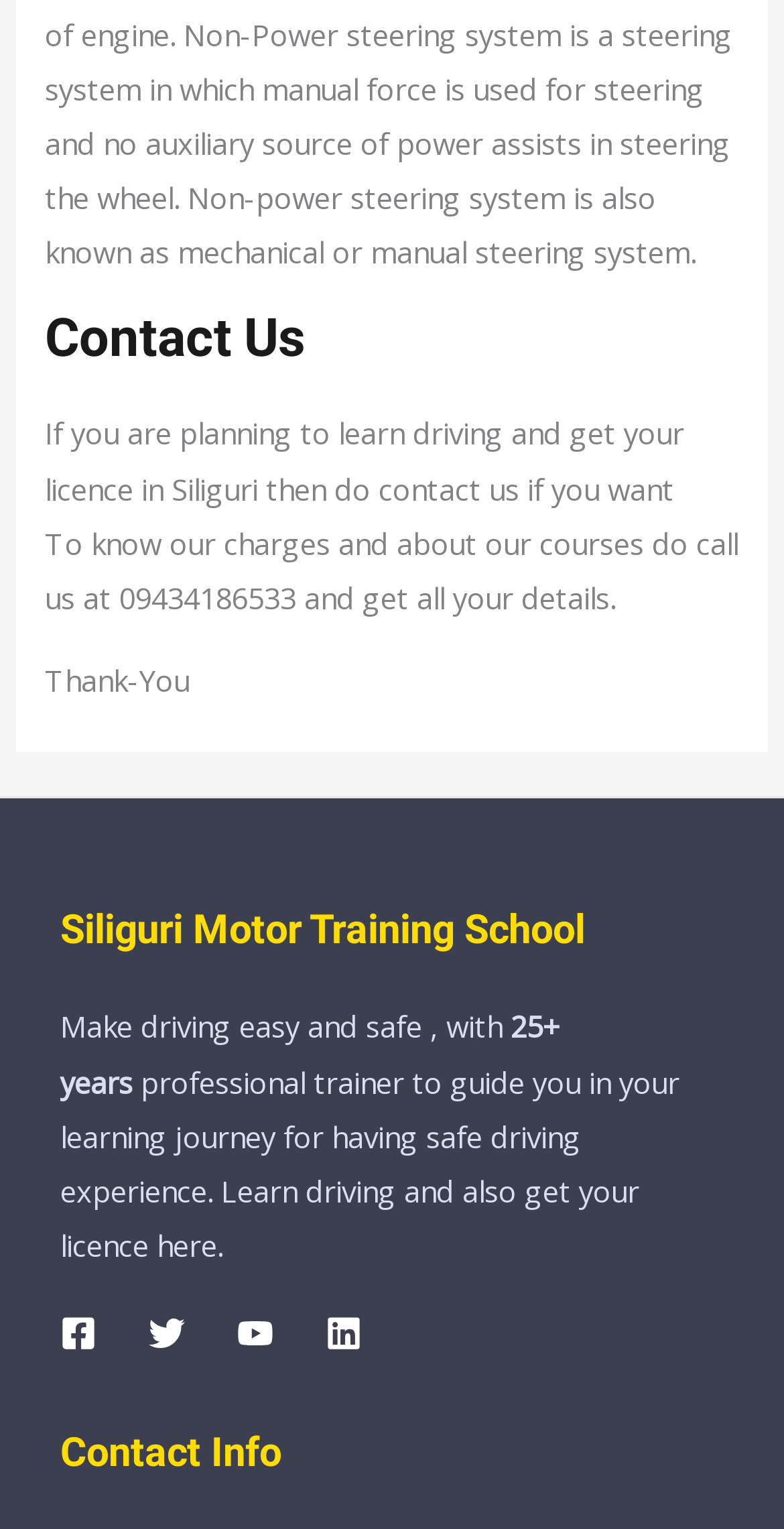Provide a short answer using a single word or phrase for the following question: 
What is the name of the motor training school?

Siliguri Motor Training School